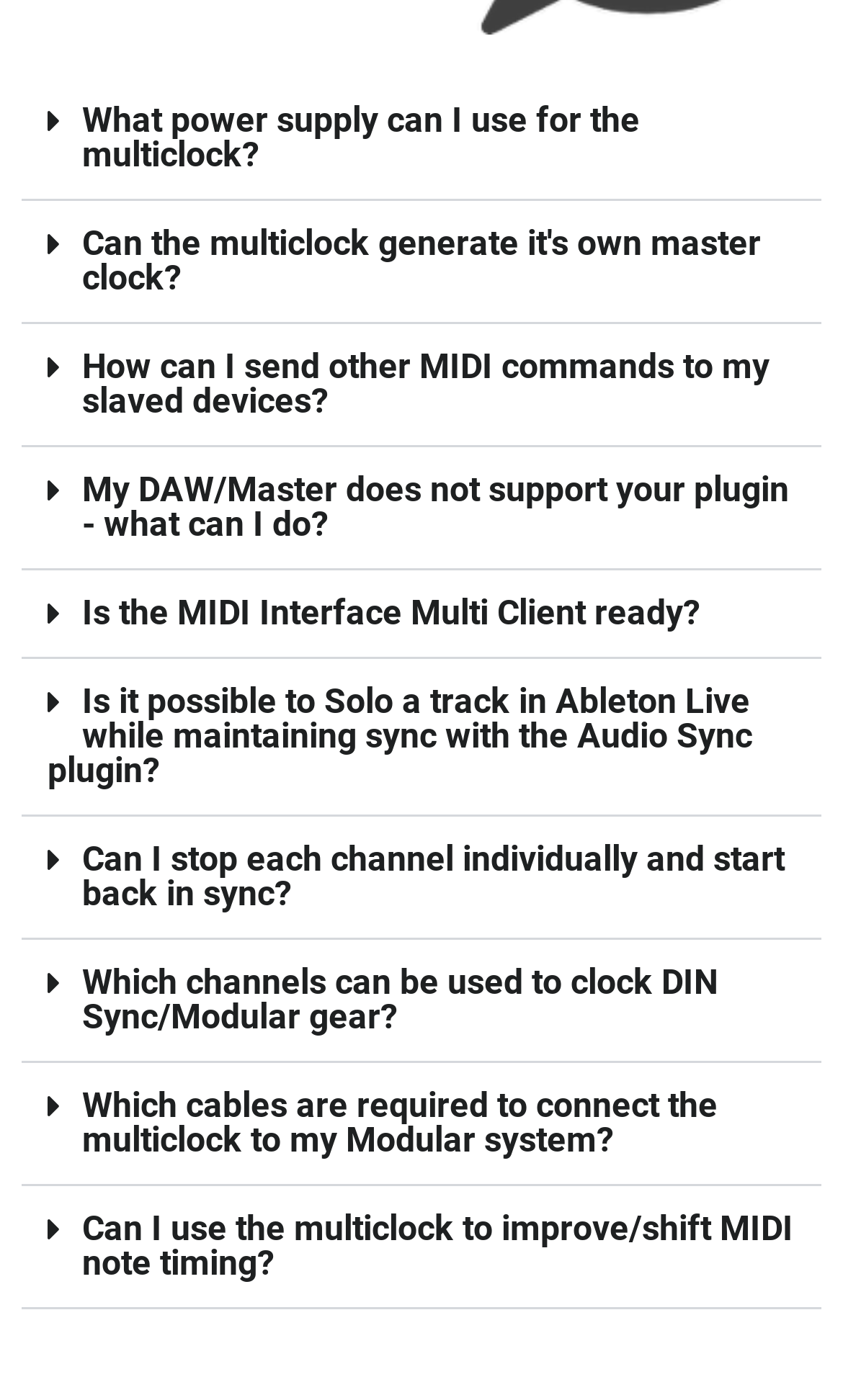Find the bounding box coordinates of the element I should click to carry out the following instruction: "Check 'Is the MIDI Interface Multi Client ready?' information".

[0.026, 0.407, 0.974, 0.47]